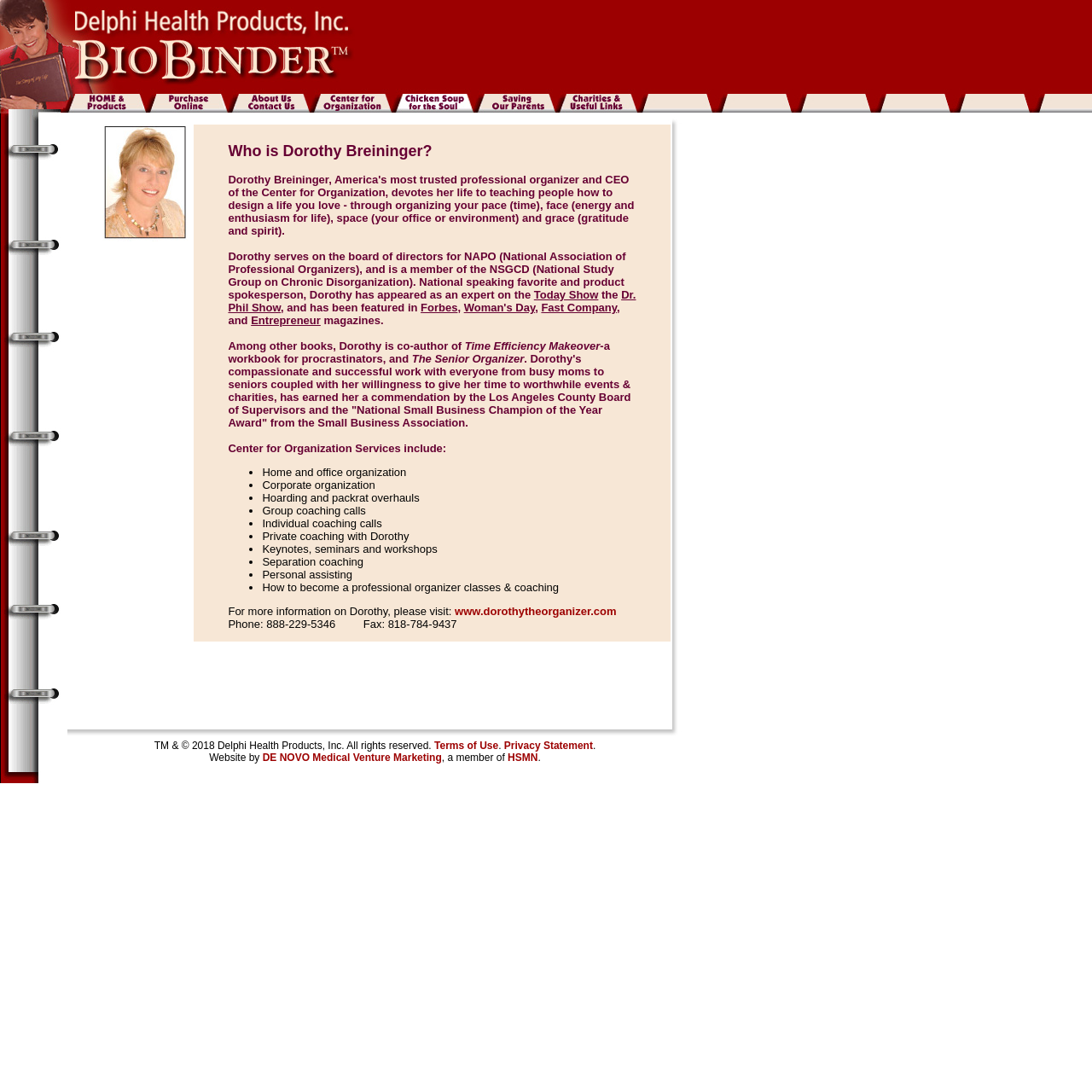Please provide a one-word or short phrase answer to the question:
What is the website of Dorothy the Organizer?

www.dorothytheorganizer.com